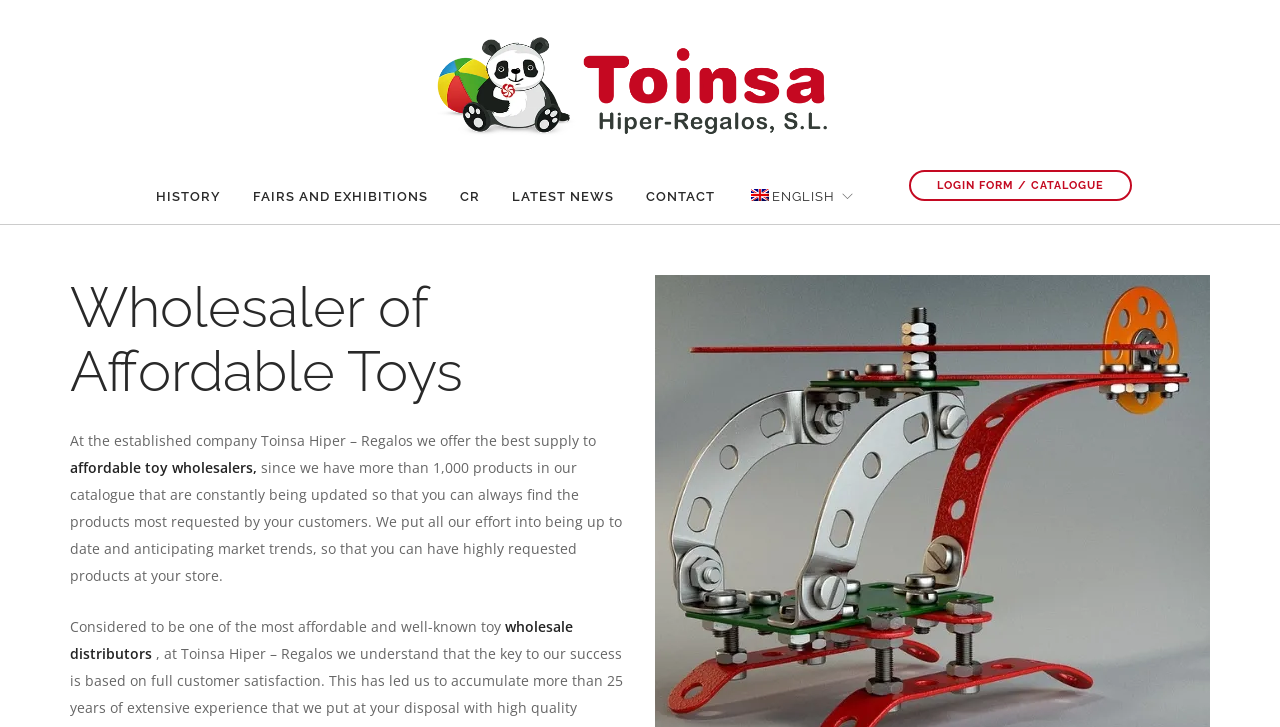Based on what you see in the screenshot, provide a thorough answer to this question: How many products are in the catalogue?

According to the text, 'we have more than 1,000 products in our catalogue that are constantly being updated', which implies that there are over 1,000 products in the catalogue.